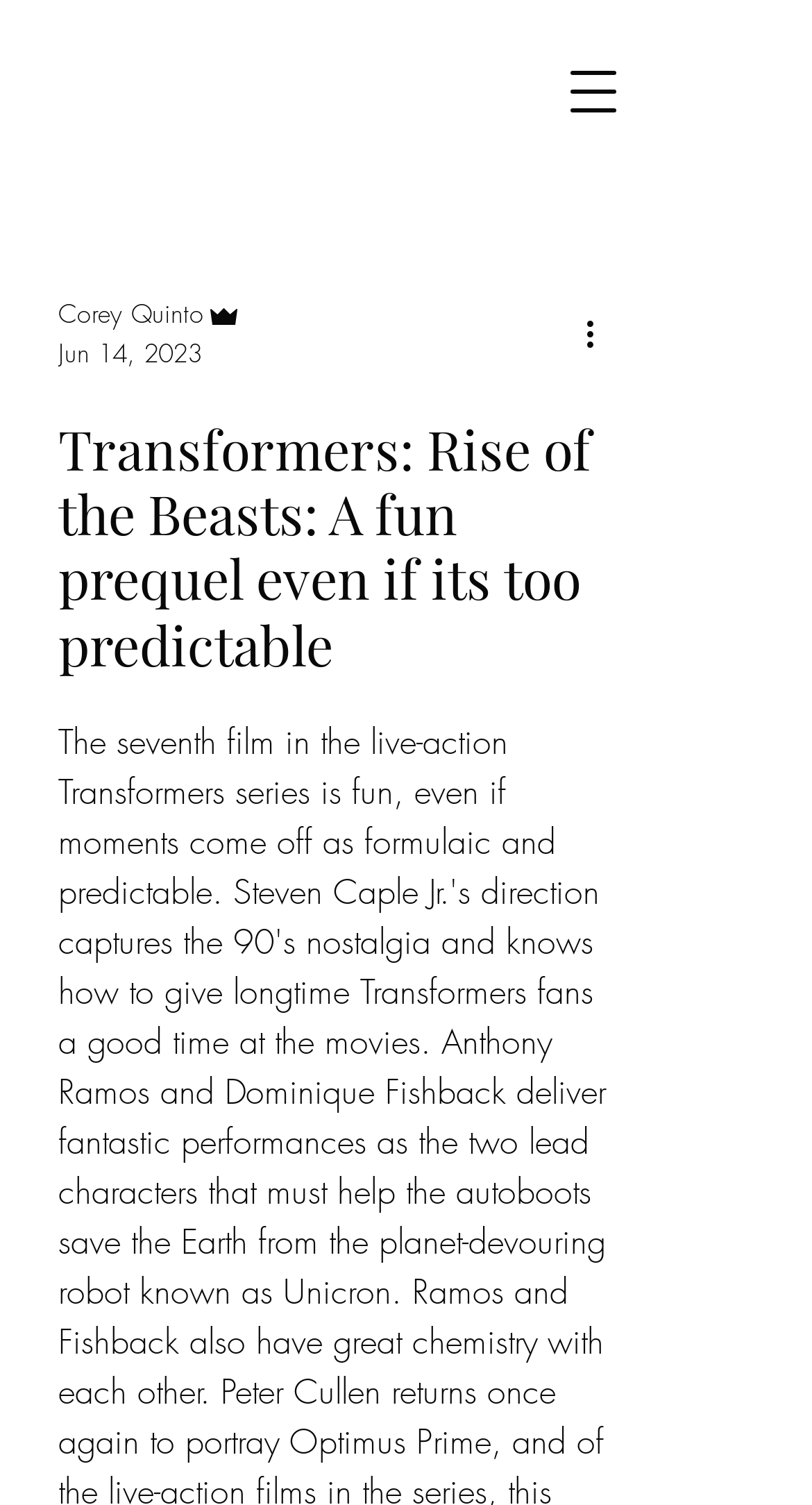What is the name of the movie being reviewed?
Respond with a short answer, either a single word or a phrase, based on the image.

Transformers: Rise of the Beasts